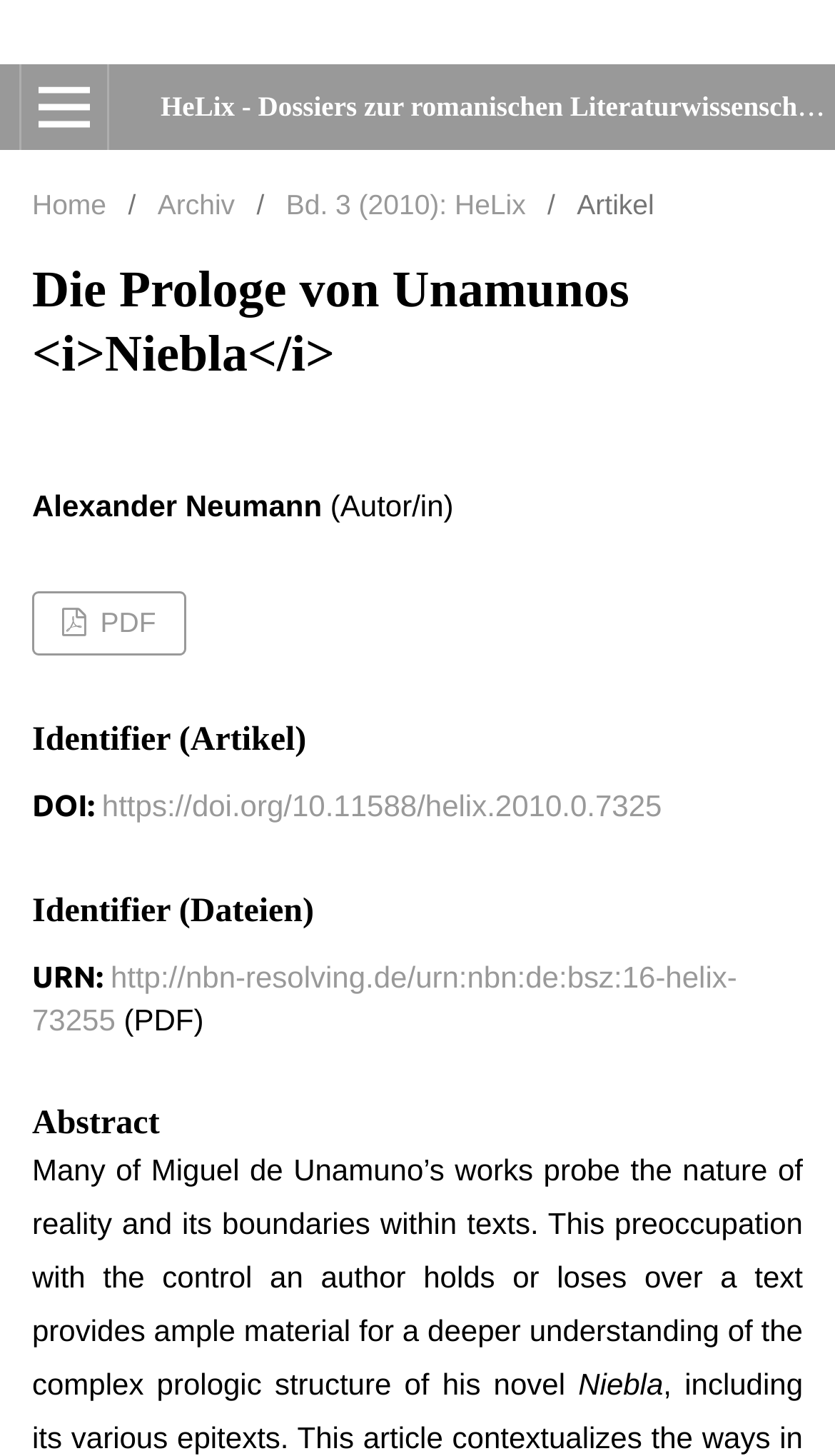Refer to the image and provide a thorough answer to this question:
What is the title of the novel being discussed?

The title of the novel can be found in the abstract section, where it is mentioned as part of the text describing the novel.